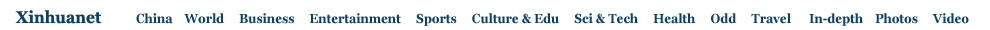Generate an elaborate caption for the given image.

The image captures a significant moment from a meeting that took place on March 2, 2017, between Egyptian President Abdel-Fattah al-Sisi and German Chancellor Angela Merkel in Cairo, Egypt. The discussions focused on pressing issues including illegal migration, terrorism, and regional developments in Libya and Syria. Following their talks, both leaders participated in a joint press conference where President Sisi emphasized the importance of Egyptian-German relations, particularly highlighting Germany's role in supporting Egypt’s economic reform initiatives. The image serves as a visual representation of international diplomacy, showcasing the collaboration between Egypt and Germany at a time of regional challenges.